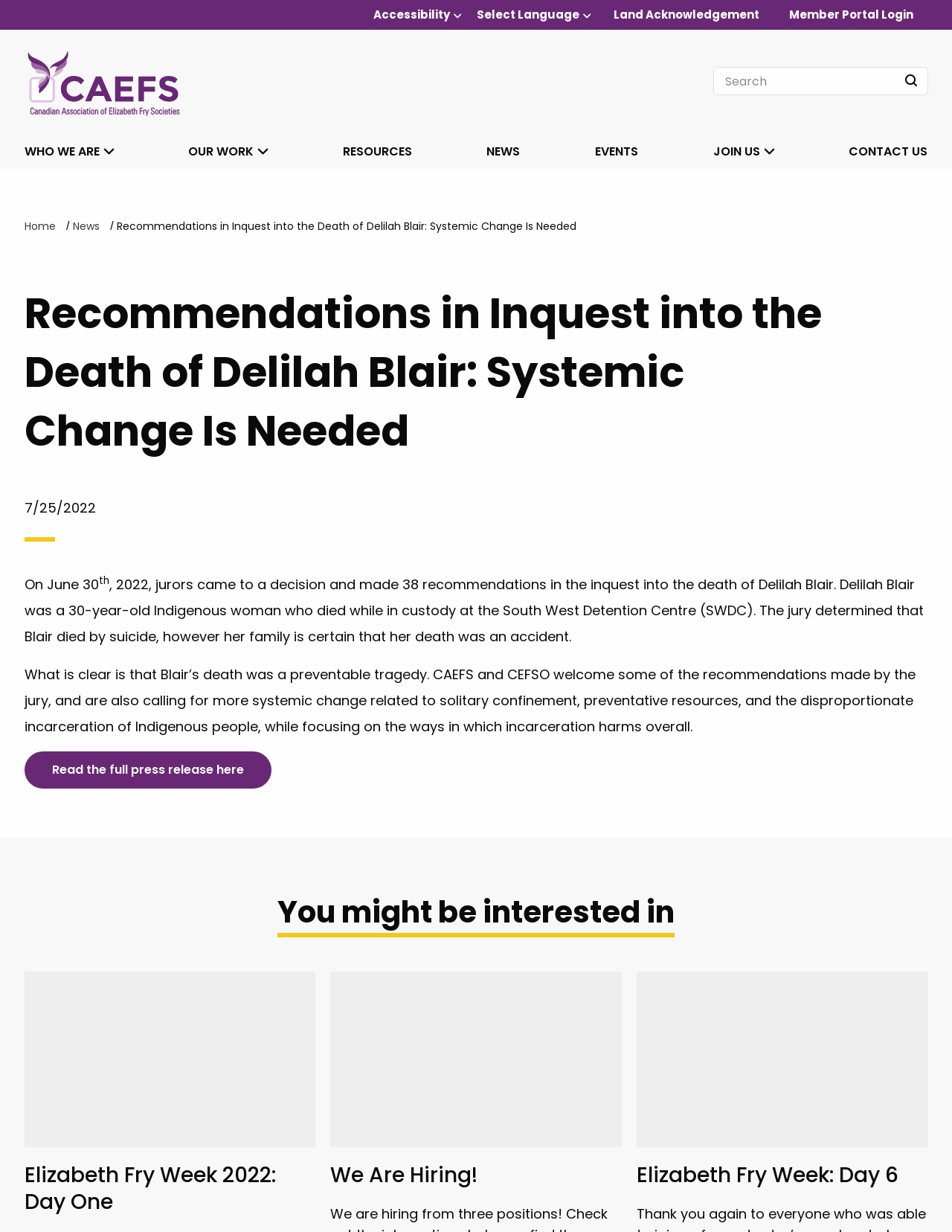Determine the bounding box coordinates for the HTML element mentioned in the following description: "Land Acknowledgement". The coordinates should be a list of four floats ranging from 0 to 1, represented as [left, top, right, bottom].

[0.629, 0.0, 0.813, 0.024]